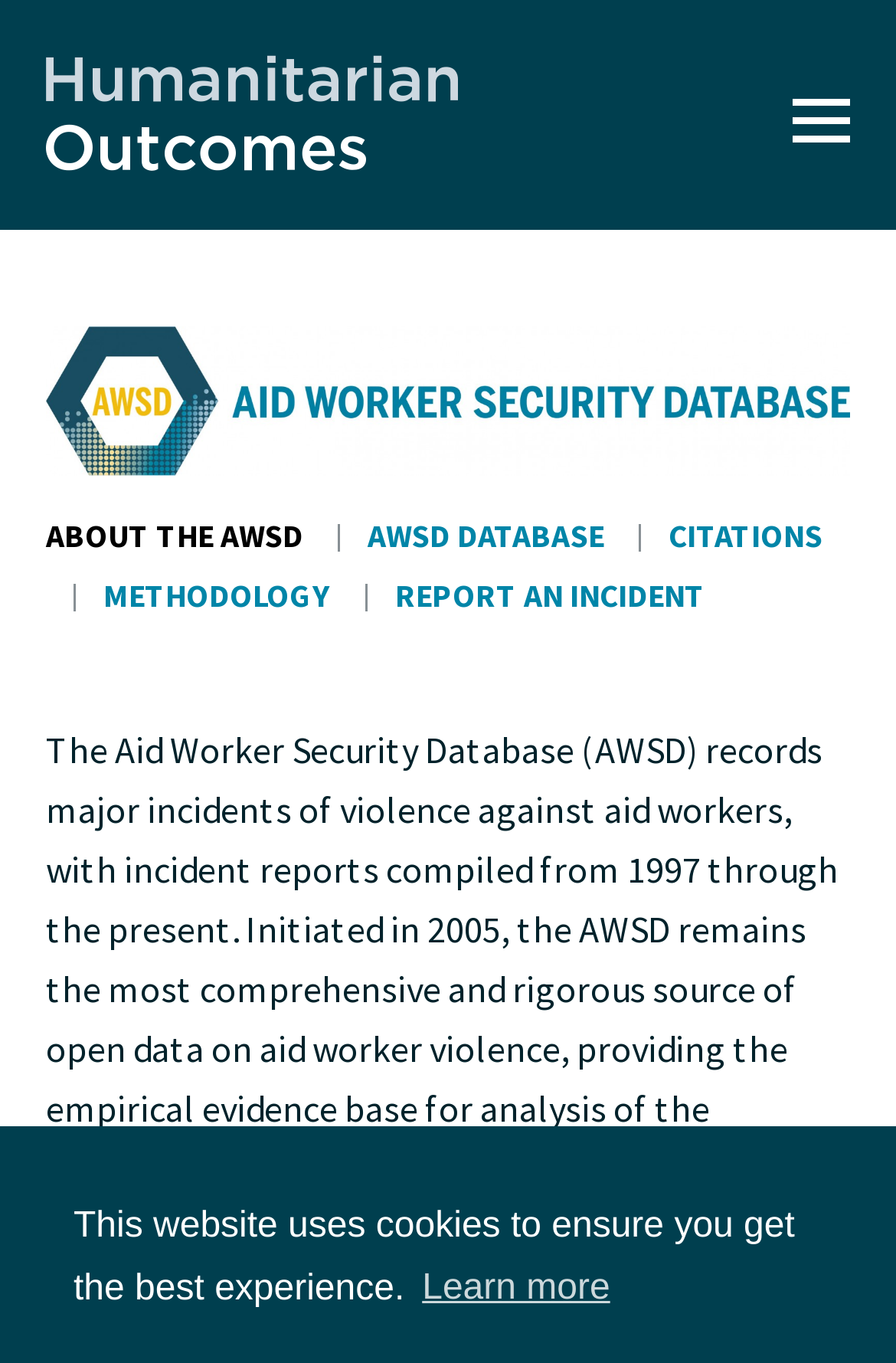When was the AWSD initiated?
Analyze the image and deliver a detailed answer to the question.

According to the webpage content, the AWSD was initiated in 2005. This suggests that the database has been in operation for over 15 years.